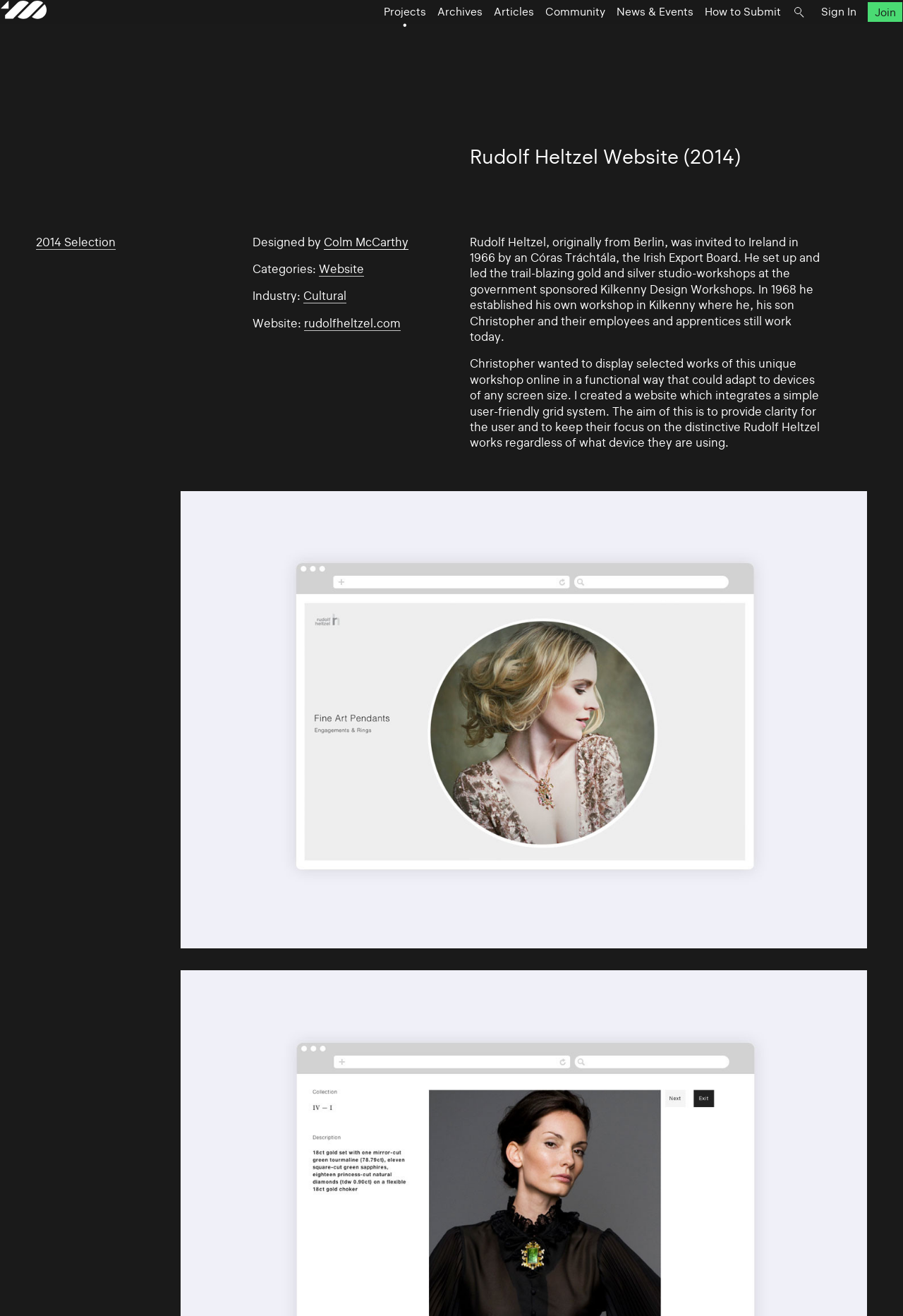Using the given description, provide the bounding box coordinates formatted as (top-left x, top-left y, bottom-right x, bottom-right y), with all values being floating point numbers between 0 and 1. Description: Target

None